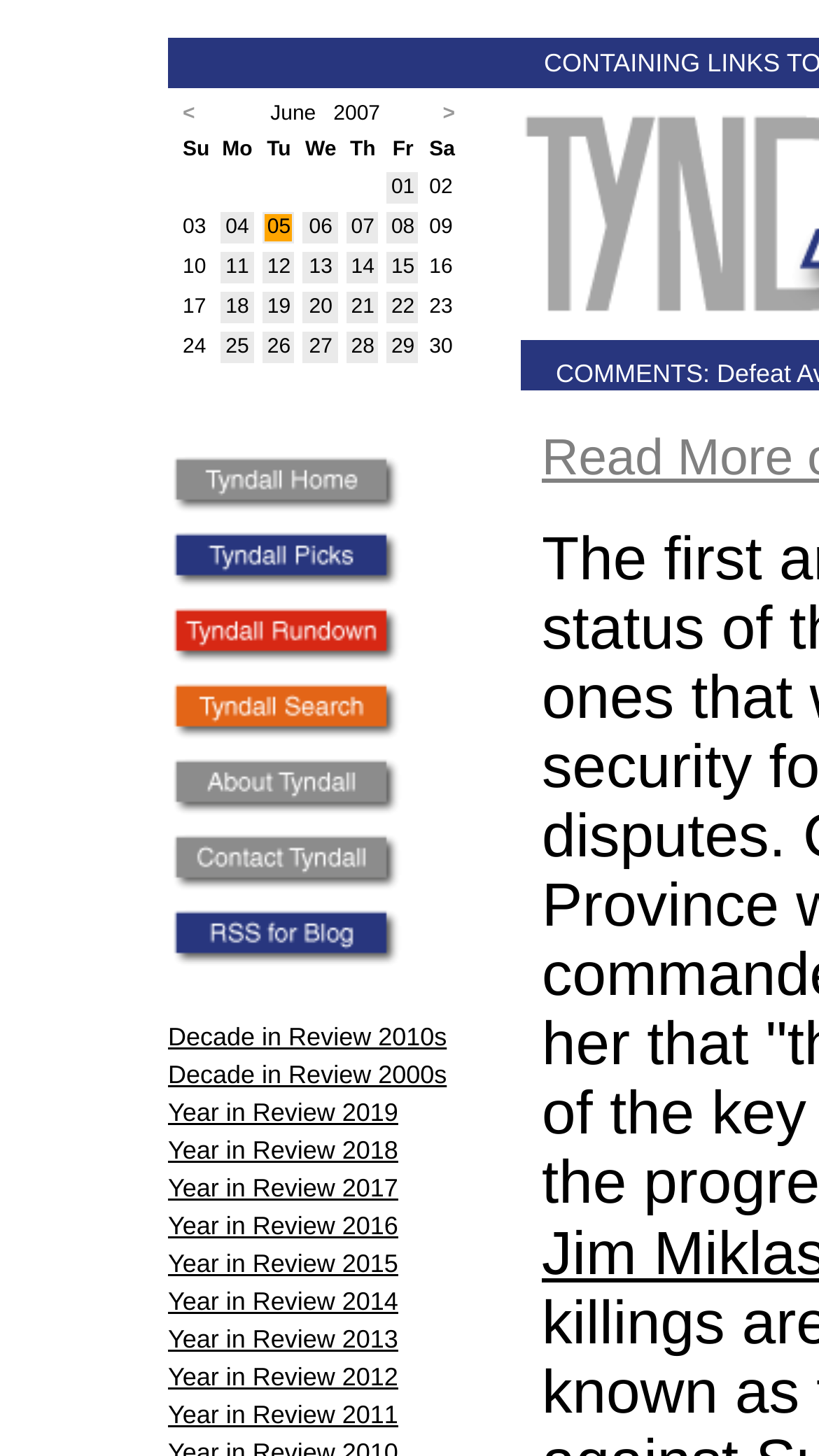What is the function of the 'home link'?
Answer the question using a single word or phrase, according to the image.

To go to the homepage